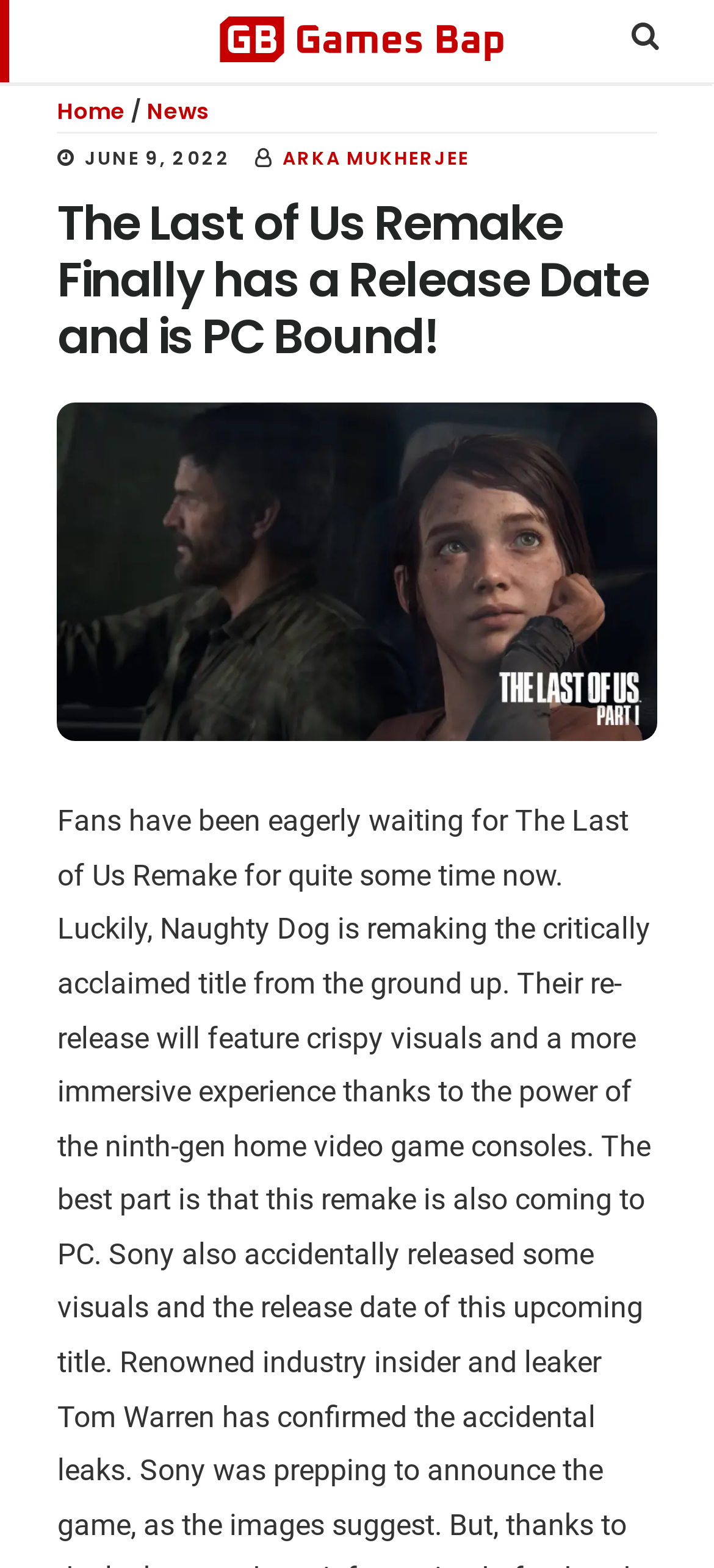Can you identify and provide the main heading of the webpage?

The Last of Us Remake Finally has a Release Date and is PC Bound!